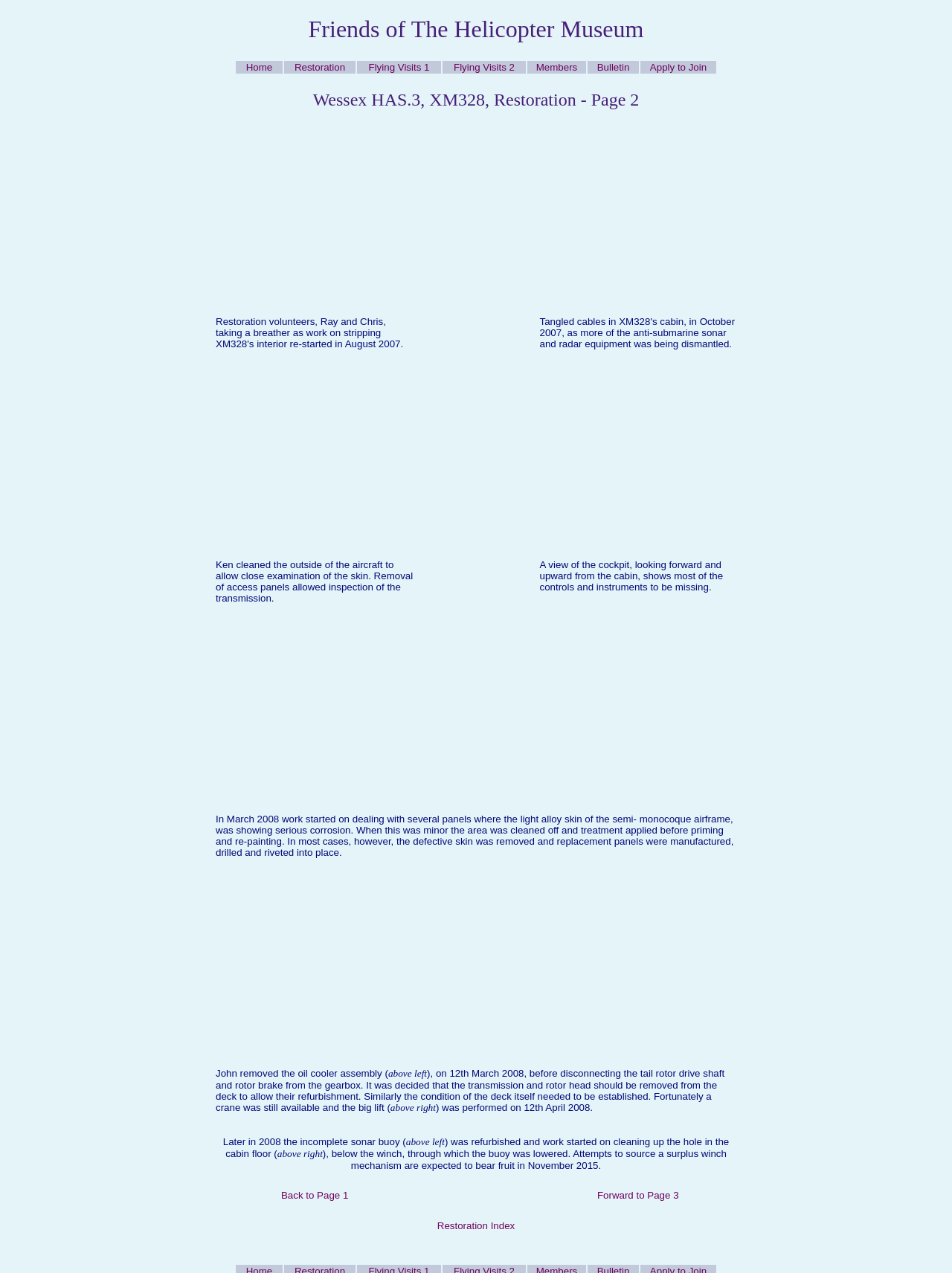Please identify the bounding box coordinates of the element that needs to be clicked to perform the following instruction: "Check Bulletin".

[0.617, 0.048, 0.671, 0.058]